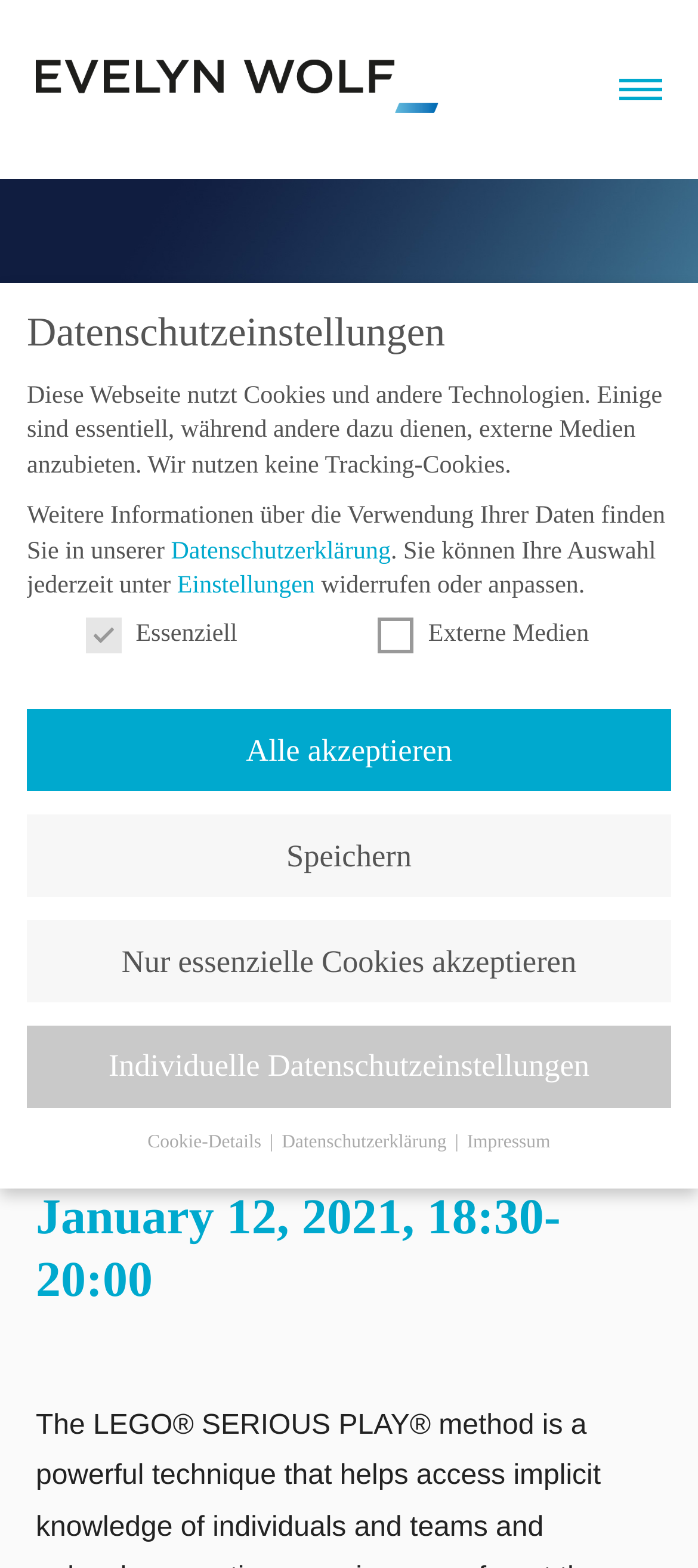What is the language of the webpage content?
From the screenshot, supply a one-word or short-phrase answer.

German